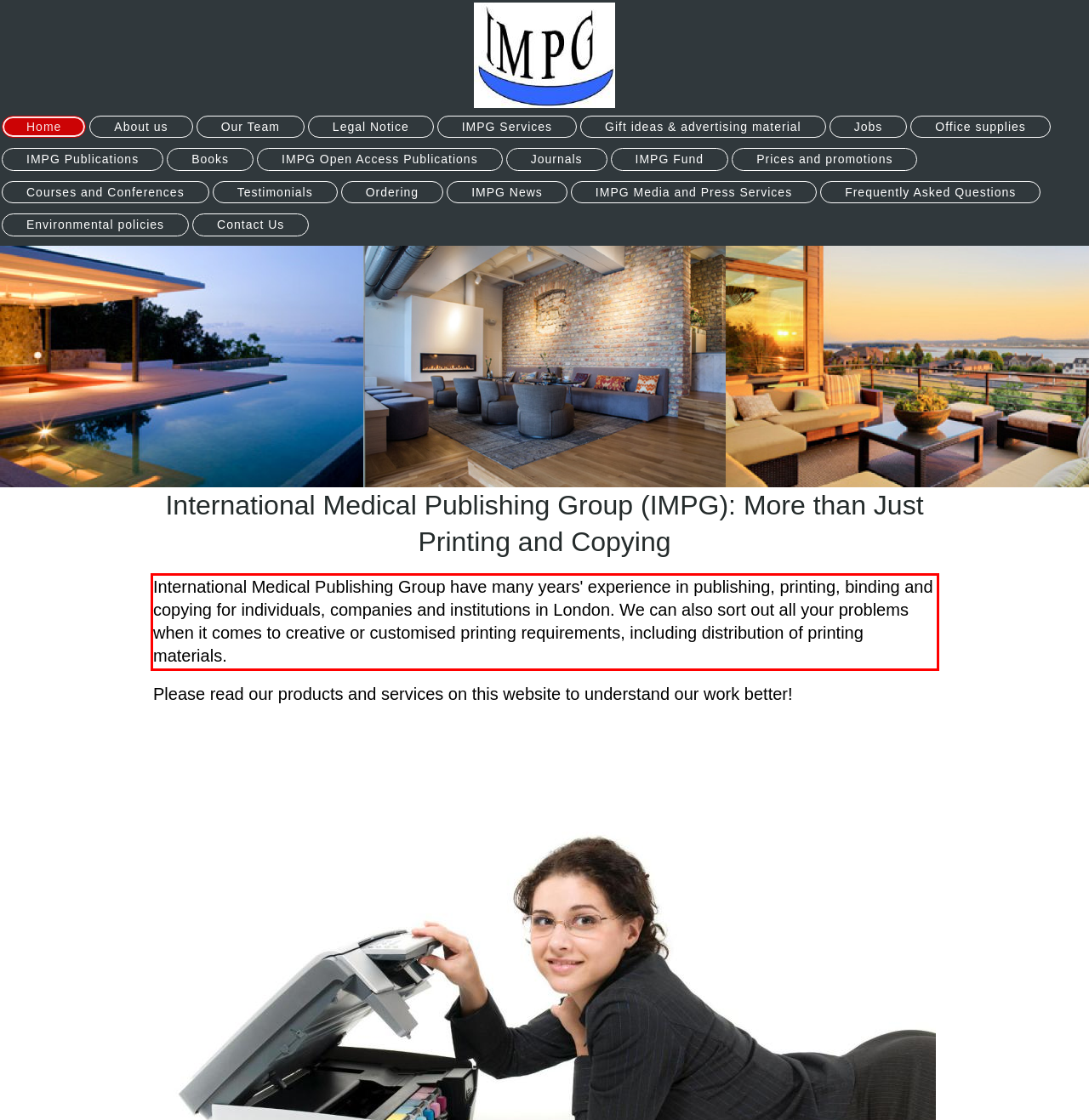Please look at the screenshot provided and find the red bounding box. Extract the text content contained within this bounding box.

International Medical Publishing Group have many years' experience in publishing, printing, binding and copying for individuals, companies and institutions in London. We can also sort out all your problems when it comes to creative or customised printing requirements, including distribution of printing materials.